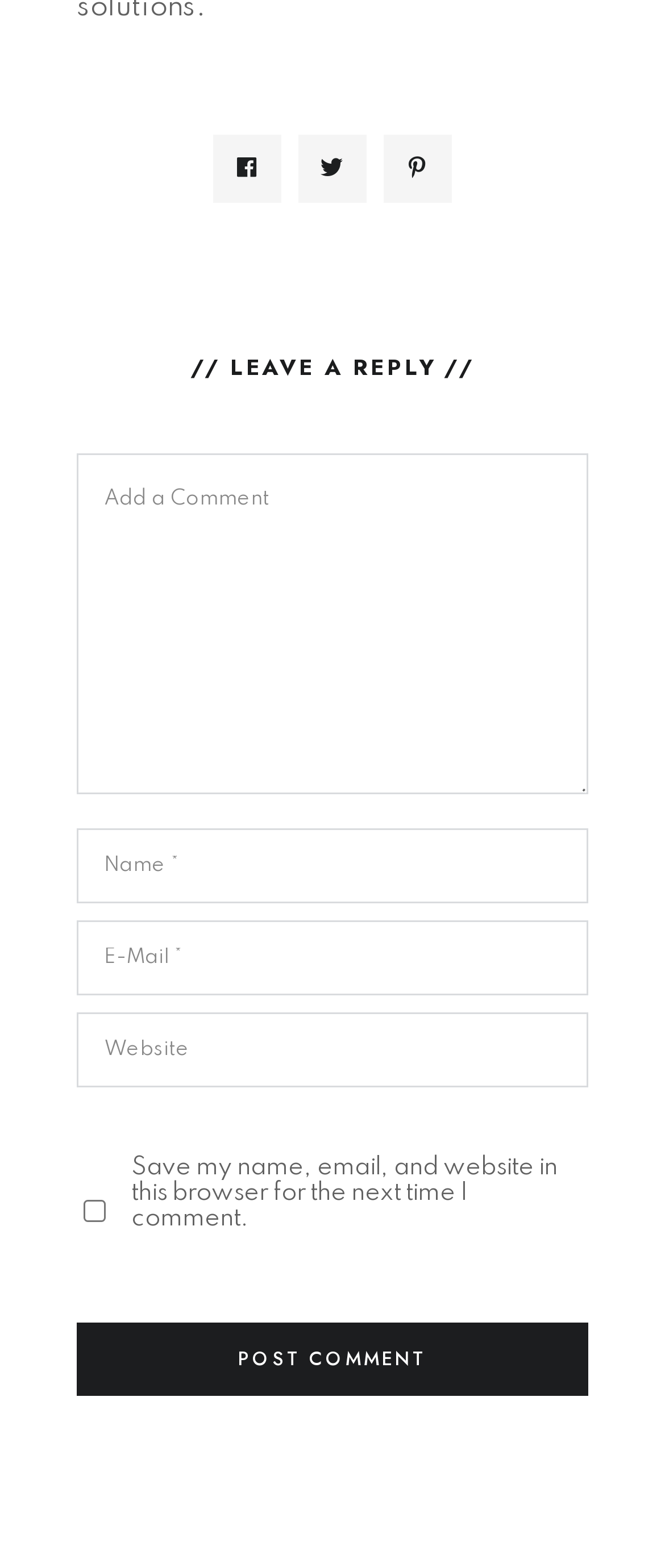Please locate the bounding box coordinates of the element that should be clicked to complete the given instruction: "Post a comment".

[0.115, 0.844, 0.885, 0.89]